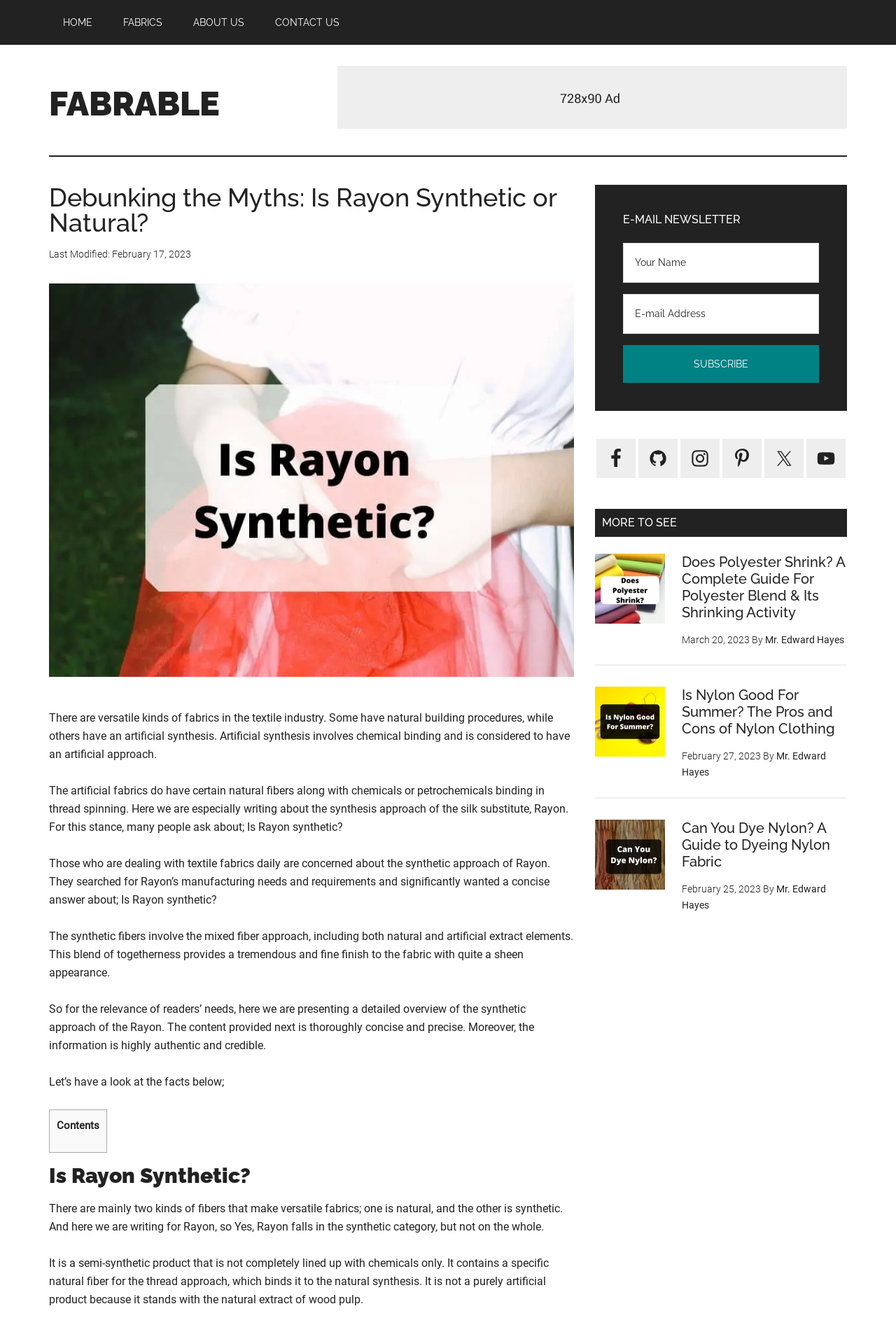Given the description of the UI element: "Mr. Edward Hayes", predict the bounding box coordinates in the form of [left, top, right, bottom], with each value being a float between 0 and 1.

[0.854, 0.481, 0.942, 0.489]